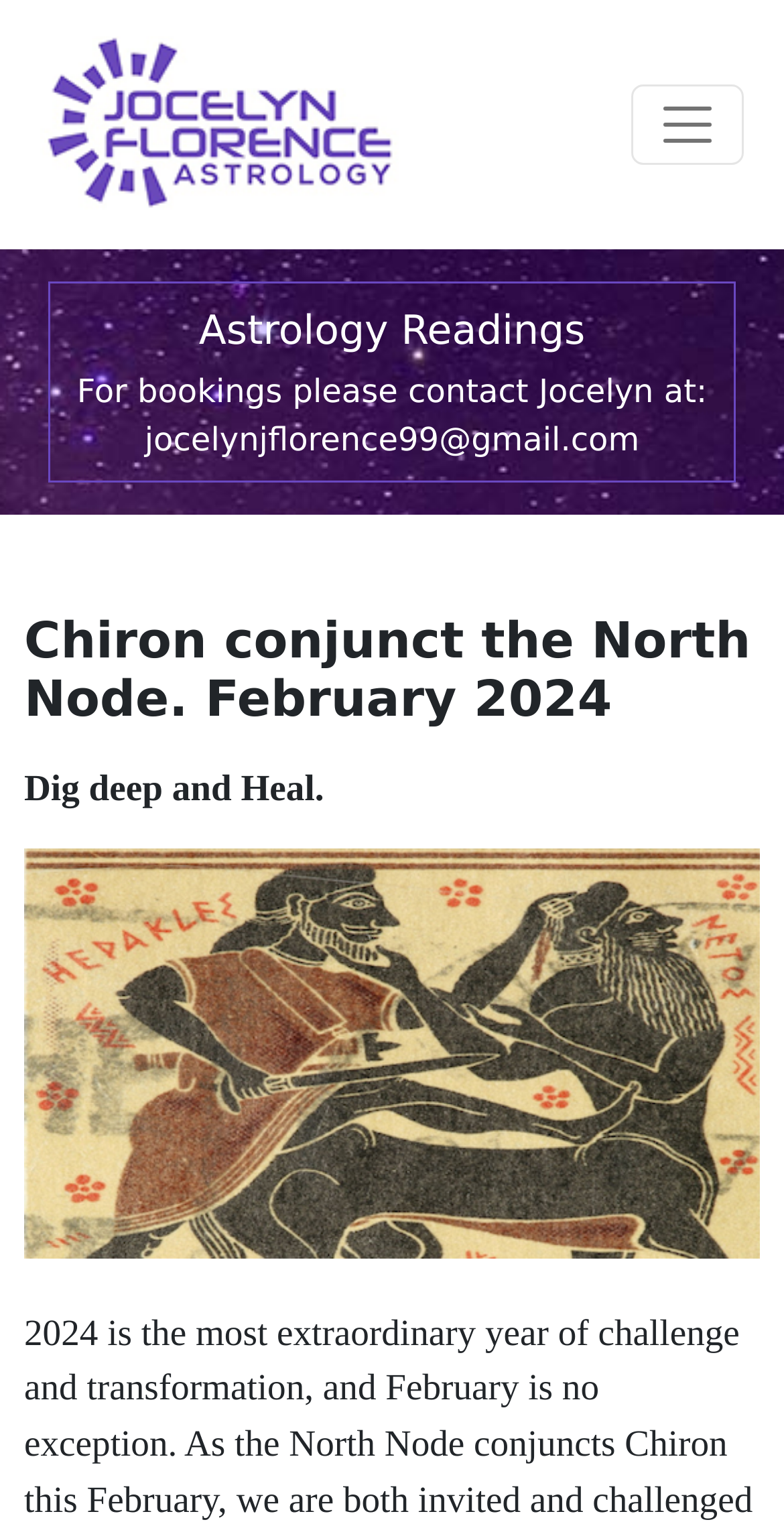What is the topic of the astrology reading?
Provide an in-depth and detailed answer to the question.

I found the topic of the astrology reading by looking at the heading element with the text 'Chiron conjunct the North Node. February 2024'.